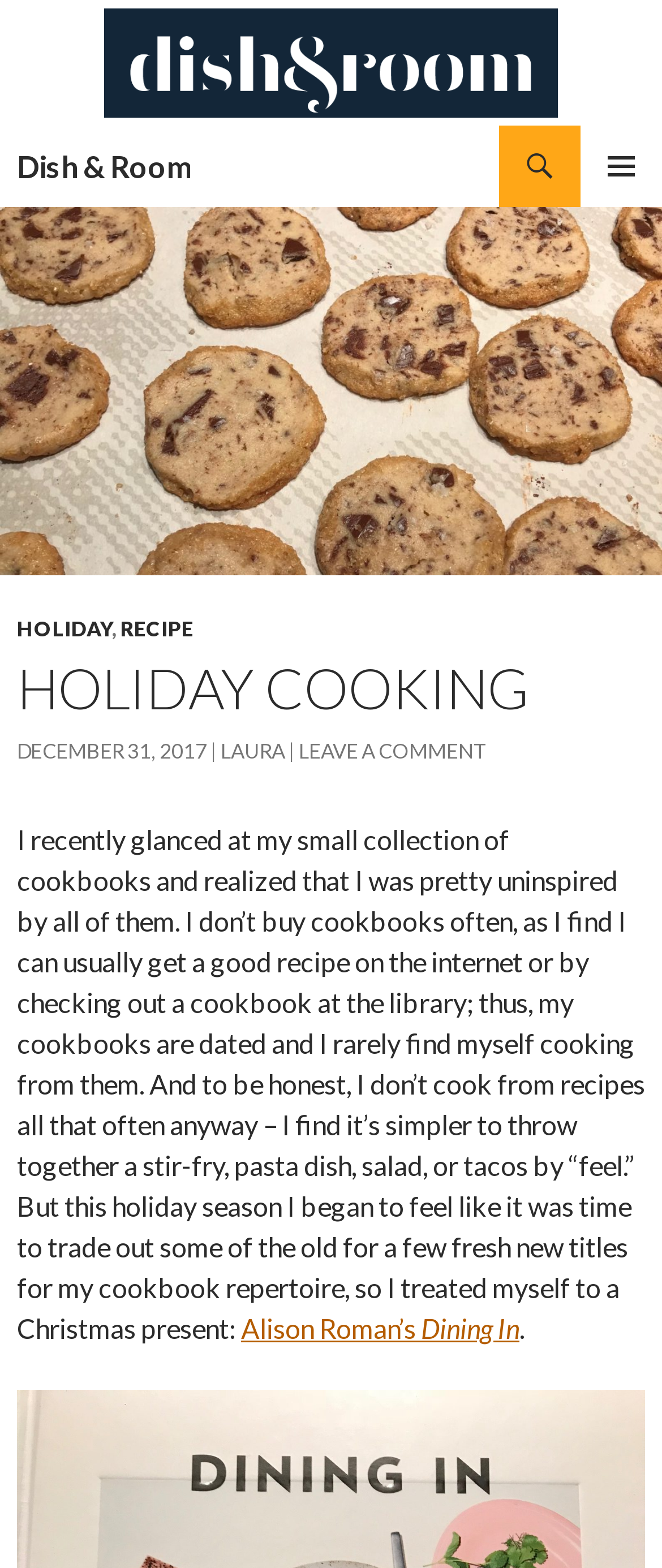What is the date of the article?
Based on the image content, provide your answer in one word or a short phrase.

DECEMBER 31, 2017